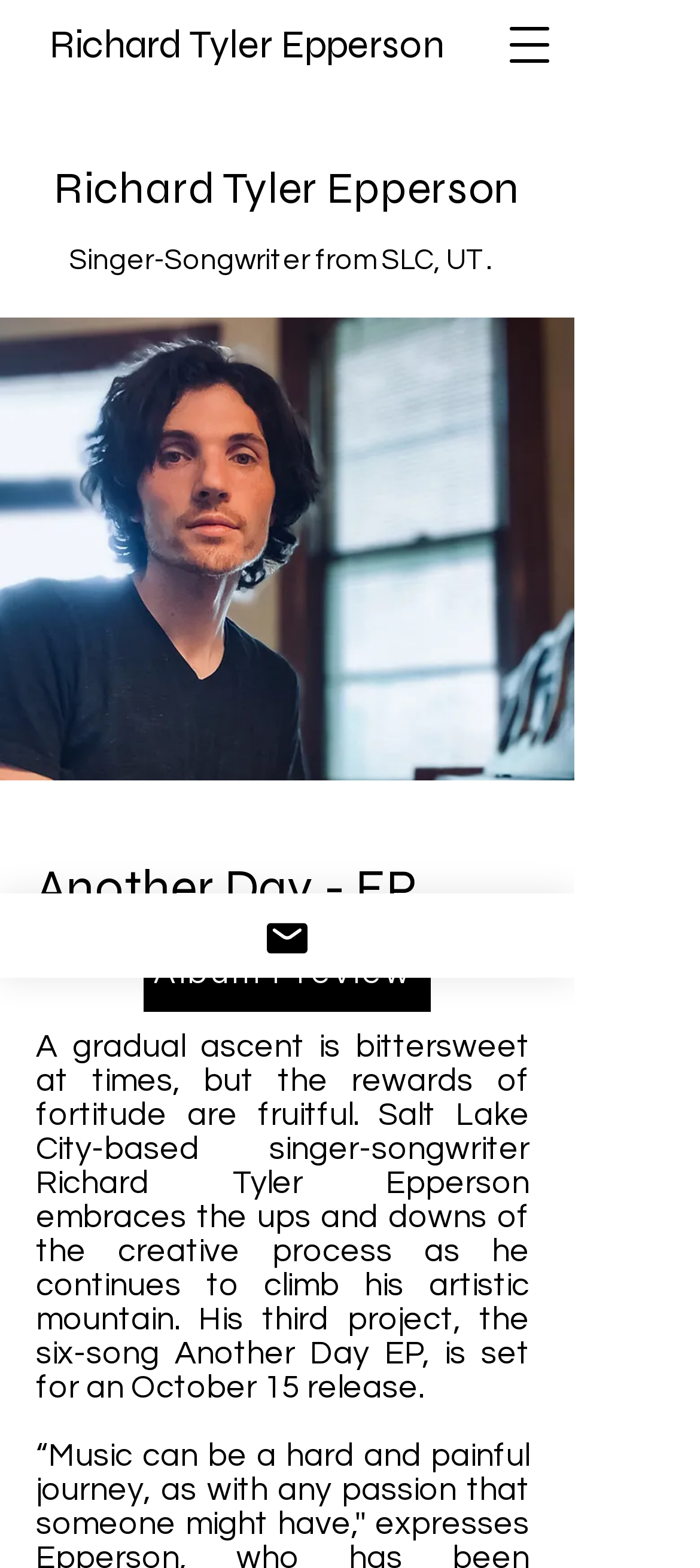Describe all significant elements and features of the webpage.

The webpage is about Richard Tyler Epperson, a singer-songwriter from Salt Lake City, UT. At the top, there is a button to open a navigation menu. Below the button, a large heading displays the name "Richard Tyler Epperson". Next to the heading, a brief description of the singer-songwriter is provided, stating his profession and location.

On the left side of the page, a large image takes up a significant portion of the screen, likely a photo of Richard Tyler Epperson. To the right of the image, there is a heading that reads "Another Day - EP", which is likely the title of his music project. Below the heading, a link to "Album Preview" is provided.

Further down the page, a block of text describes Richard Tyler Epperson's creative process and his upcoming music project, the six-song "Another Day EP", set to be released on October 15. At the bottom of the page, there is a link to "Email" and a small image, possibly a social media icon.

Overall, the webpage appears to be a promotional page for Richard Tyler Epperson's music, providing an introduction to the artist and his work.